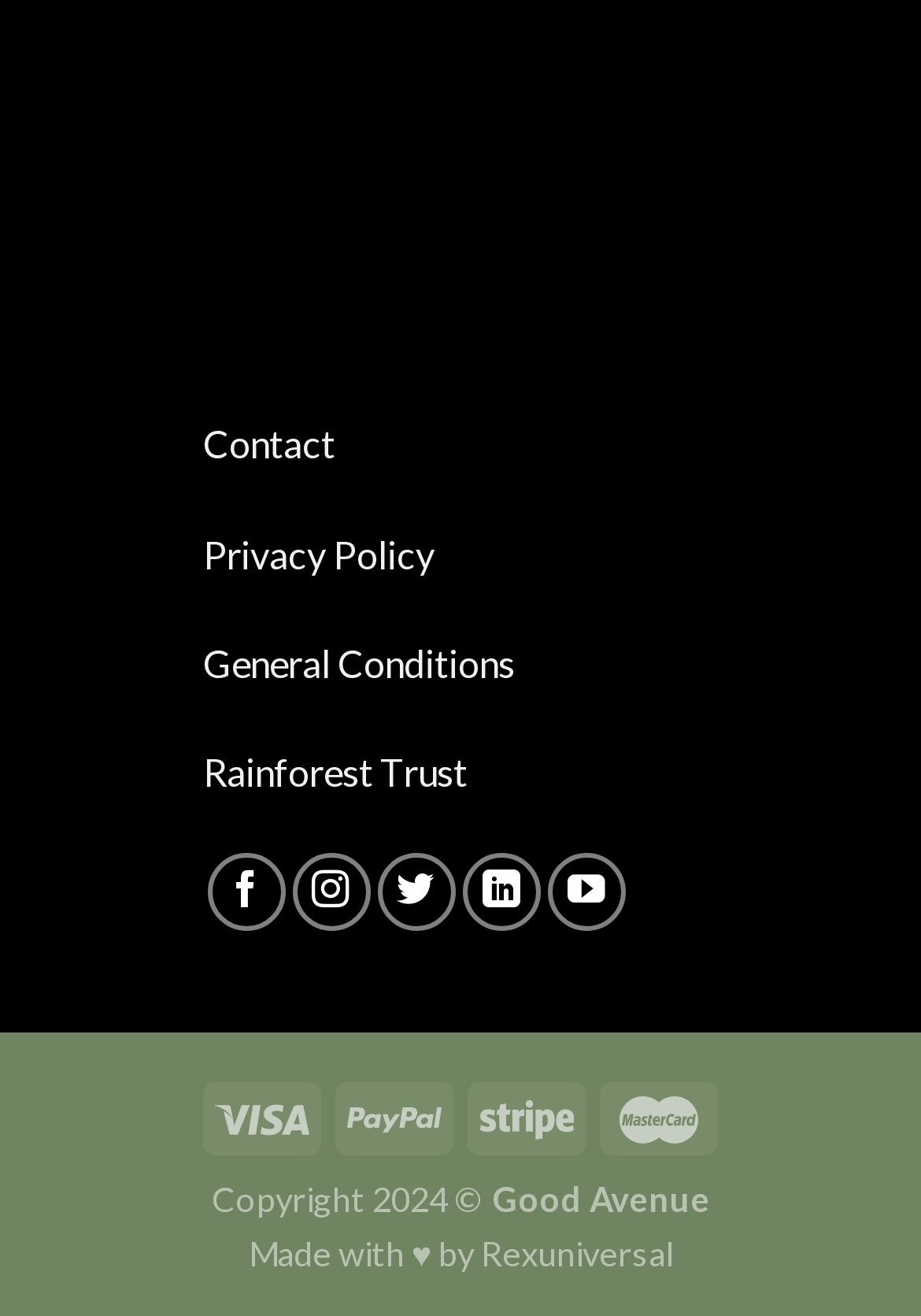Kindly determine the bounding box coordinates for the area that needs to be clicked to execute this instruction: "Check Copyright information".

[0.229, 0.897, 0.535, 0.927]